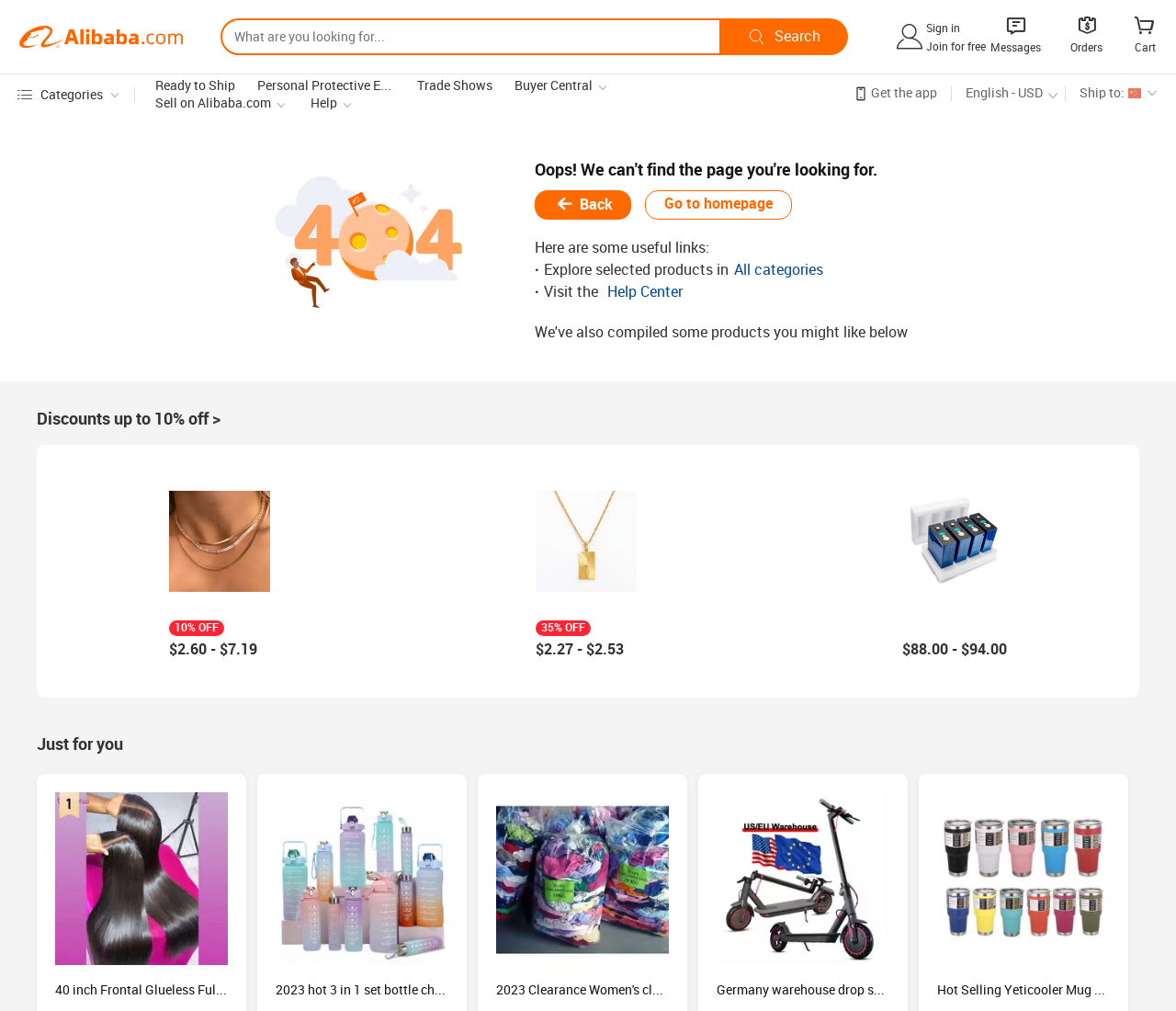Please identify the bounding box coordinates of the element that needs to be clicked to perform the following instruction: "View orders".

[0.91, 0.039, 0.938, 0.056]